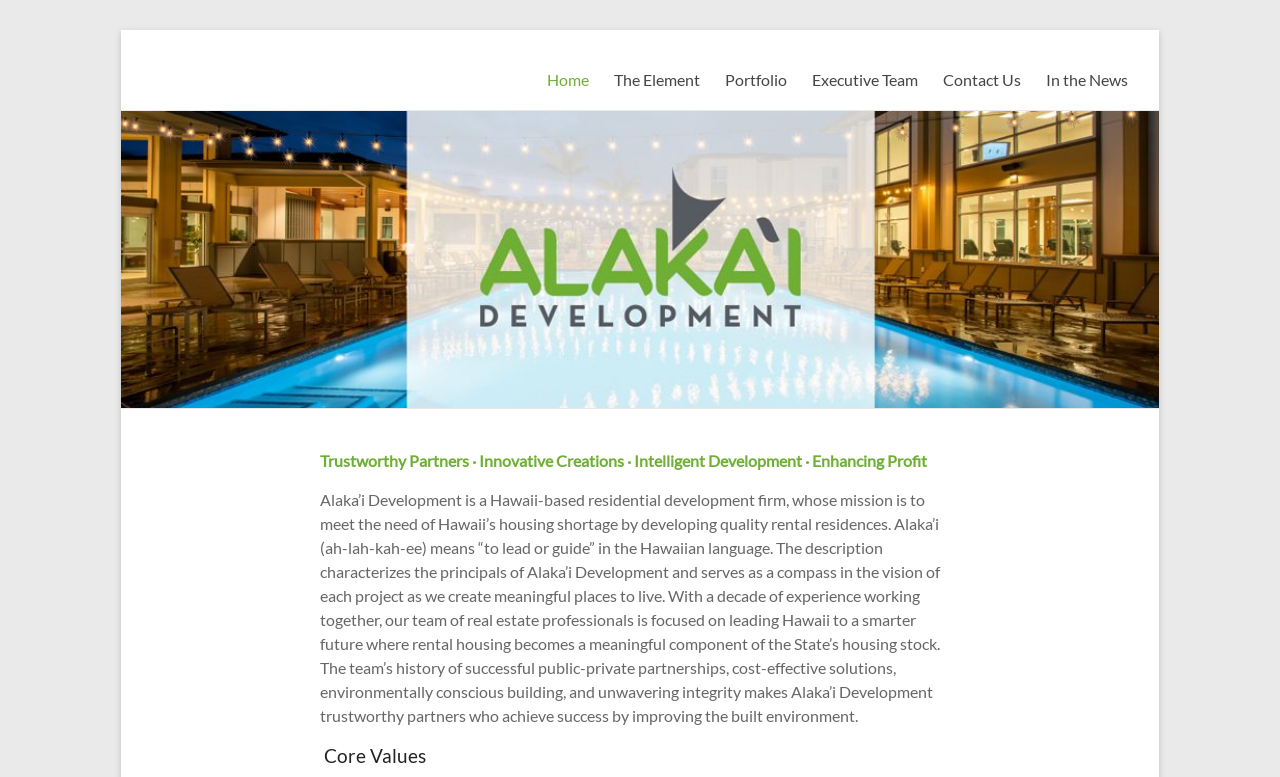Provide the bounding box coordinates of the HTML element described by the text: "In the News".

[0.817, 0.084, 0.881, 0.122]